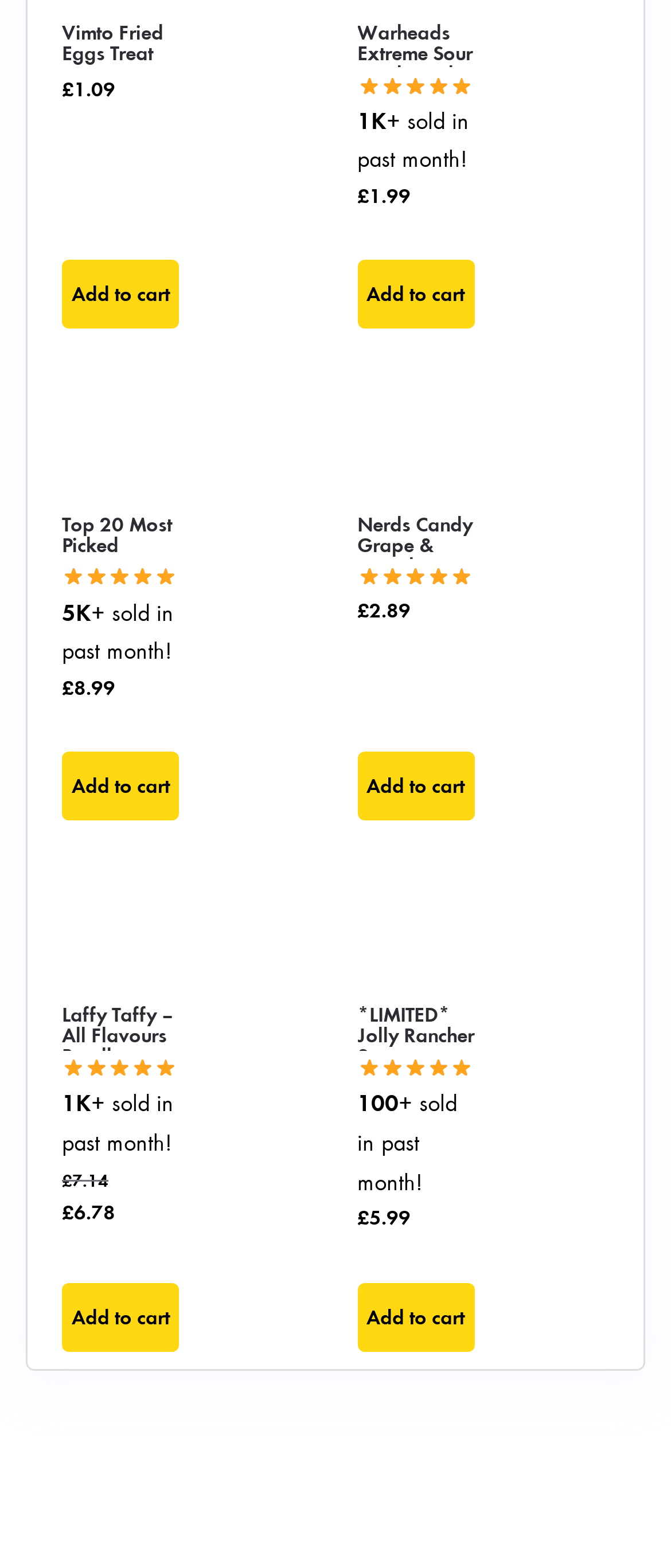Please identify the bounding box coordinates of the element's region that needs to be clicked to fulfill the following instruction: "Add *LIMITED* Jolly Rancher Sour Gummies Candy Box to cart". The bounding box coordinates should consist of four float numbers between 0 and 1, i.e., [left, top, right, bottom].

[0.532, 0.818, 0.707, 0.862]